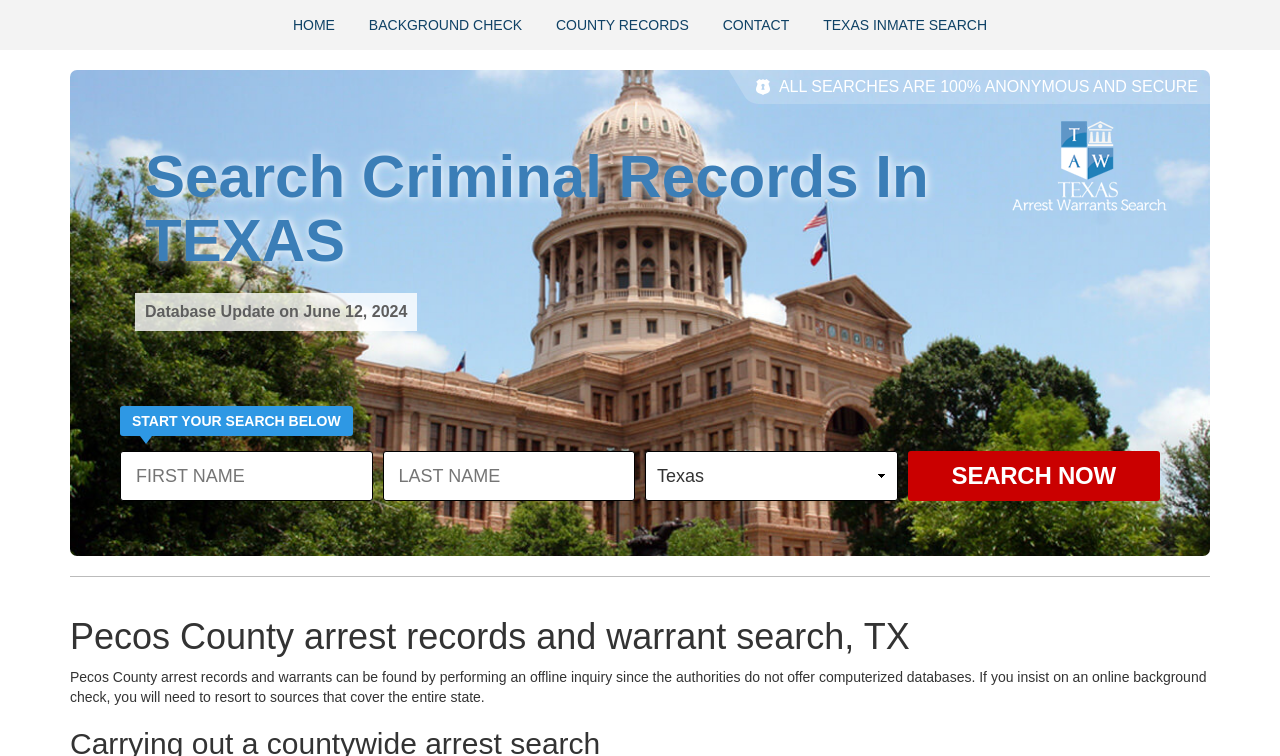Locate the bounding box coordinates of the area to click to fulfill this instruction: "Go to Gallery". The bounding box should be presented as four float numbers between 0 and 1, in the order [left, top, right, bottom].

None